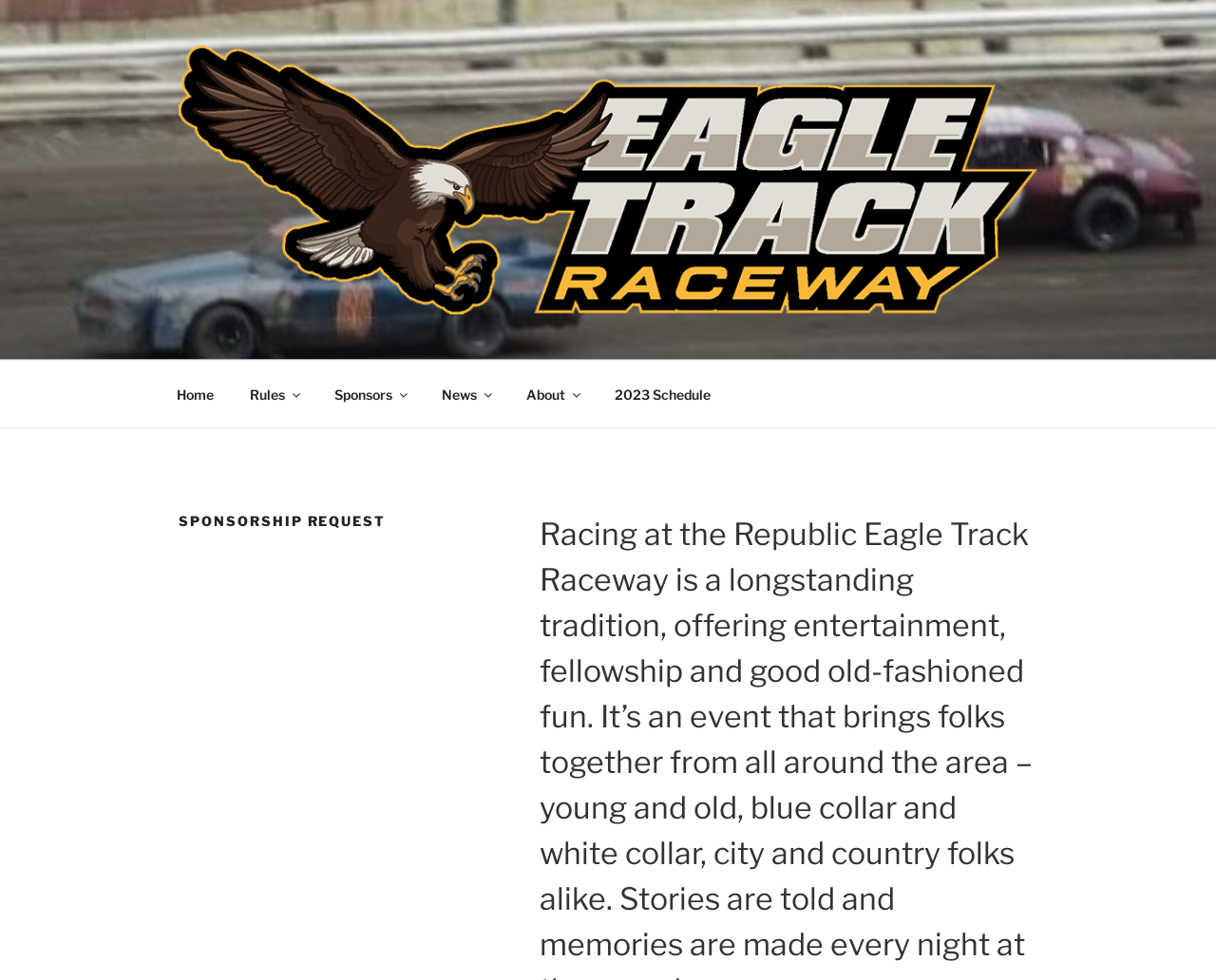Given the element description: "2023 Schedule", predict the bounding box coordinates of the UI element it refers to, using four float numbers between 0 and 1, i.e., [left, top, right, bottom].

[0.491, 0.379, 0.598, 0.426]